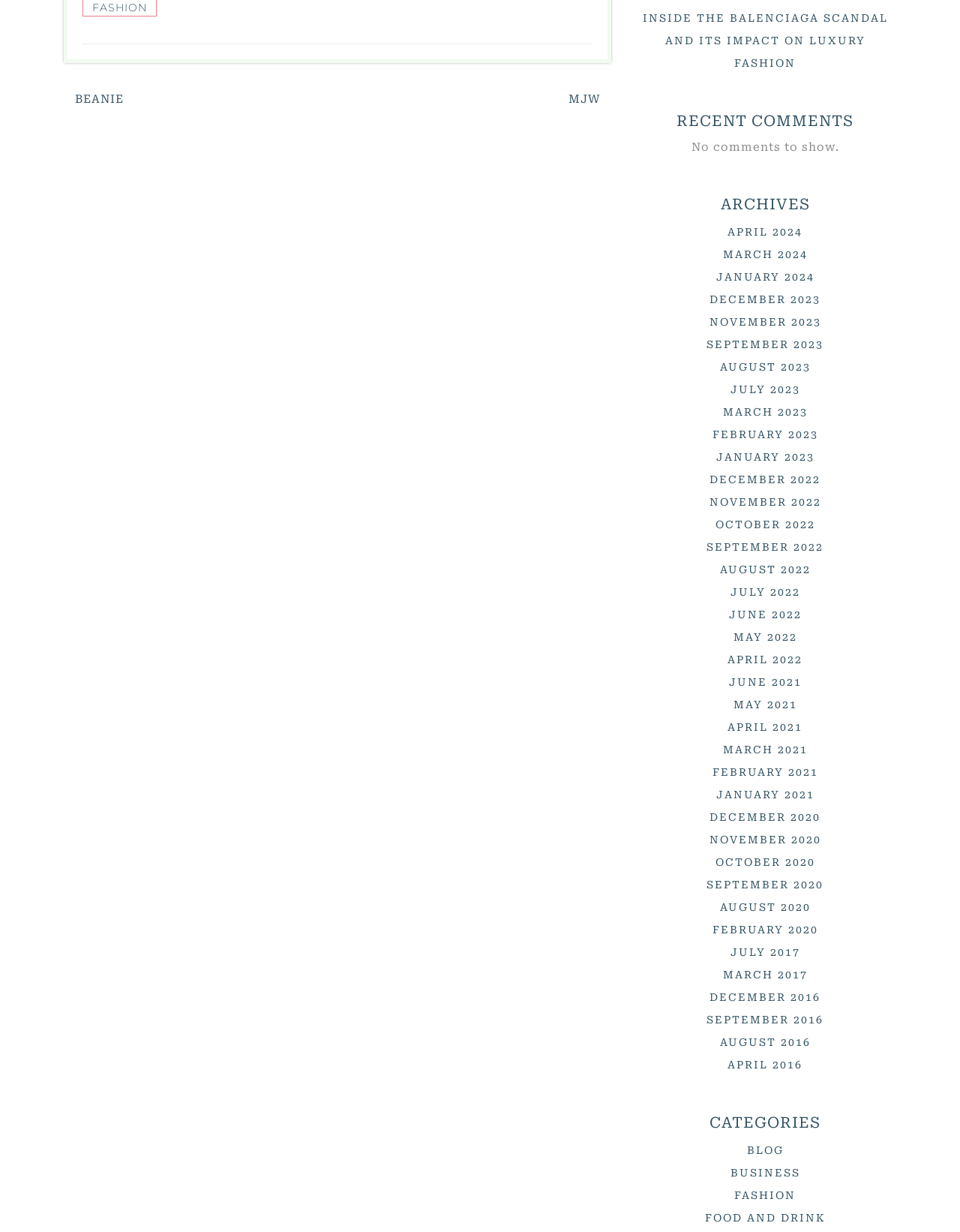How many links are in the 'Posts' navigation section?
Analyze the image and provide a thorough answer to the question.

I counted the number of links in the 'Posts' navigation section and found 2 links, 'BEANIE' and 'MJW'.